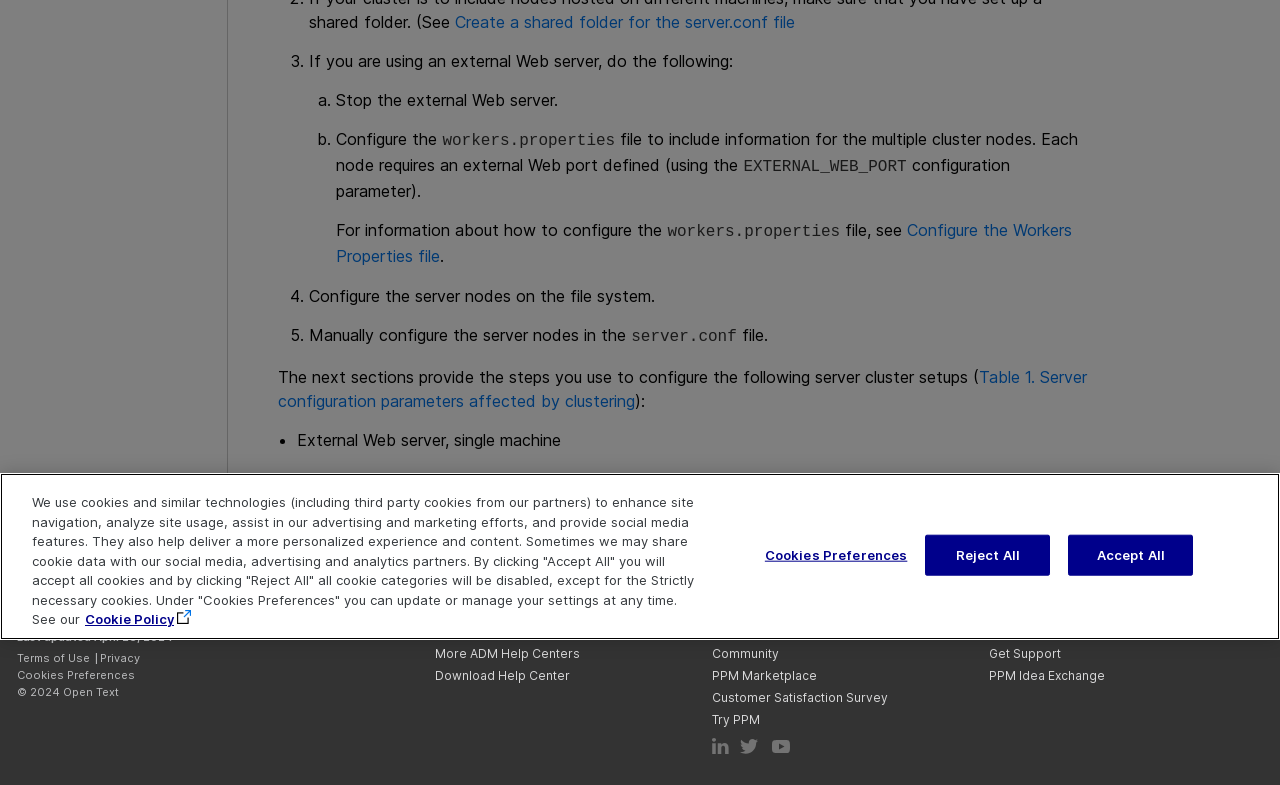Identify the bounding box coordinates for the UI element described as follows: Accept All. Use the format (top-left x, top-left y, bottom-right x, bottom-right y) and ensure all values are floating point numbers between 0 and 1.

[0.835, 0.681, 0.932, 0.734]